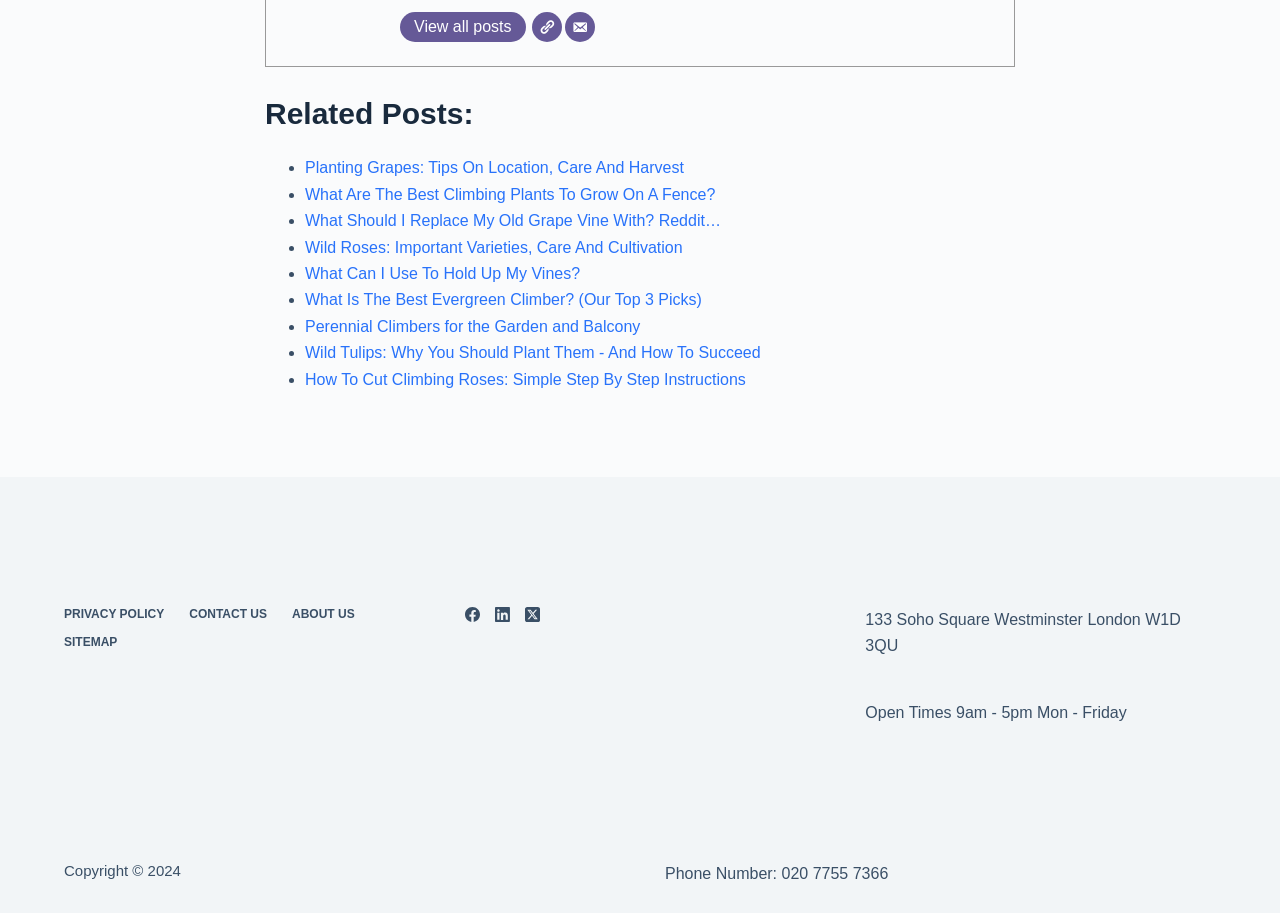Calculate the bounding box coordinates of the UI element given the description: "Sitemap".

[0.04, 0.696, 0.101, 0.713]